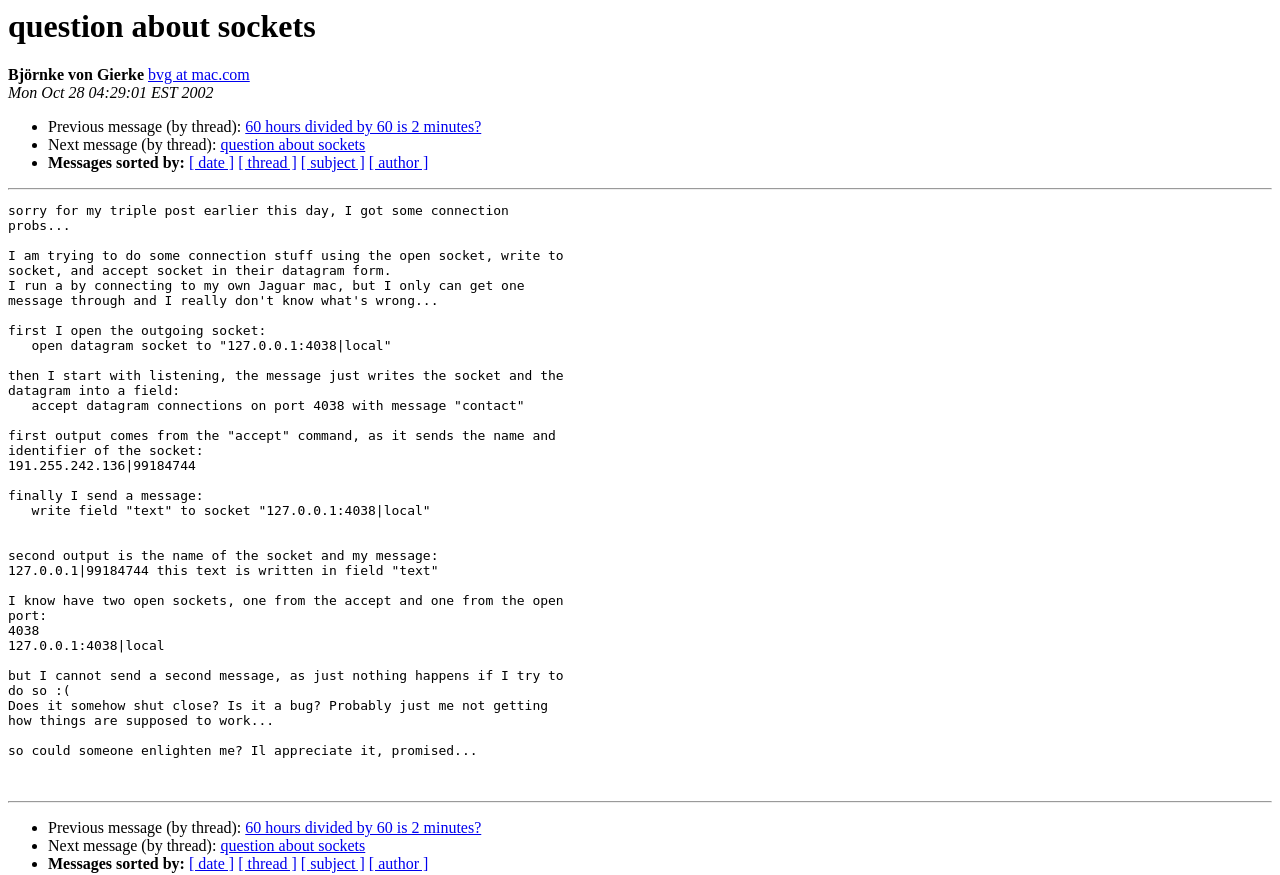What is the problem the author is facing?
Answer the question with a single word or phrase, referring to the image.

cannot send a second message